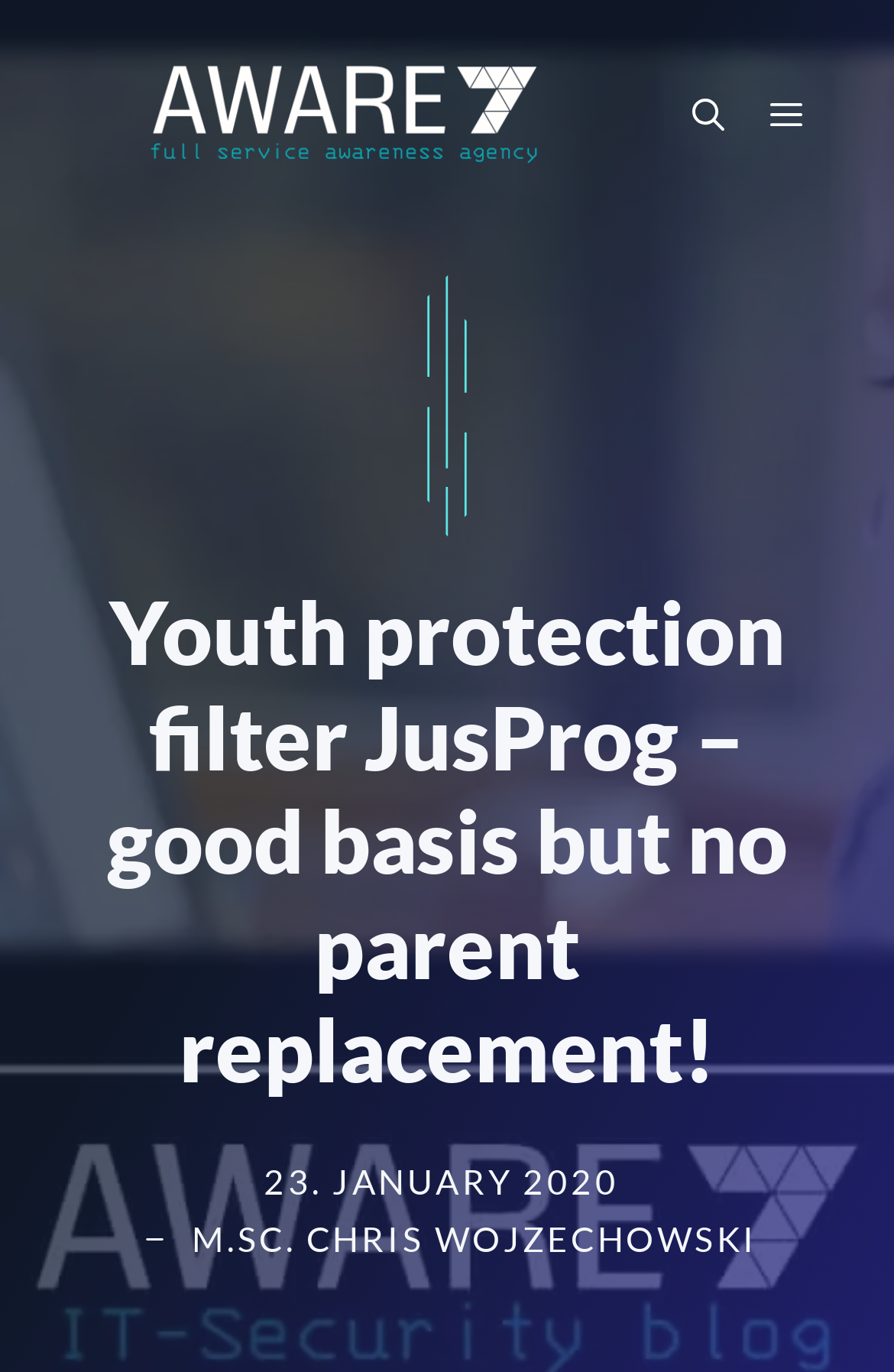Identify the bounding box coordinates for the UI element described as: "Menu".

[0.836, 0.033, 0.923, 0.134]